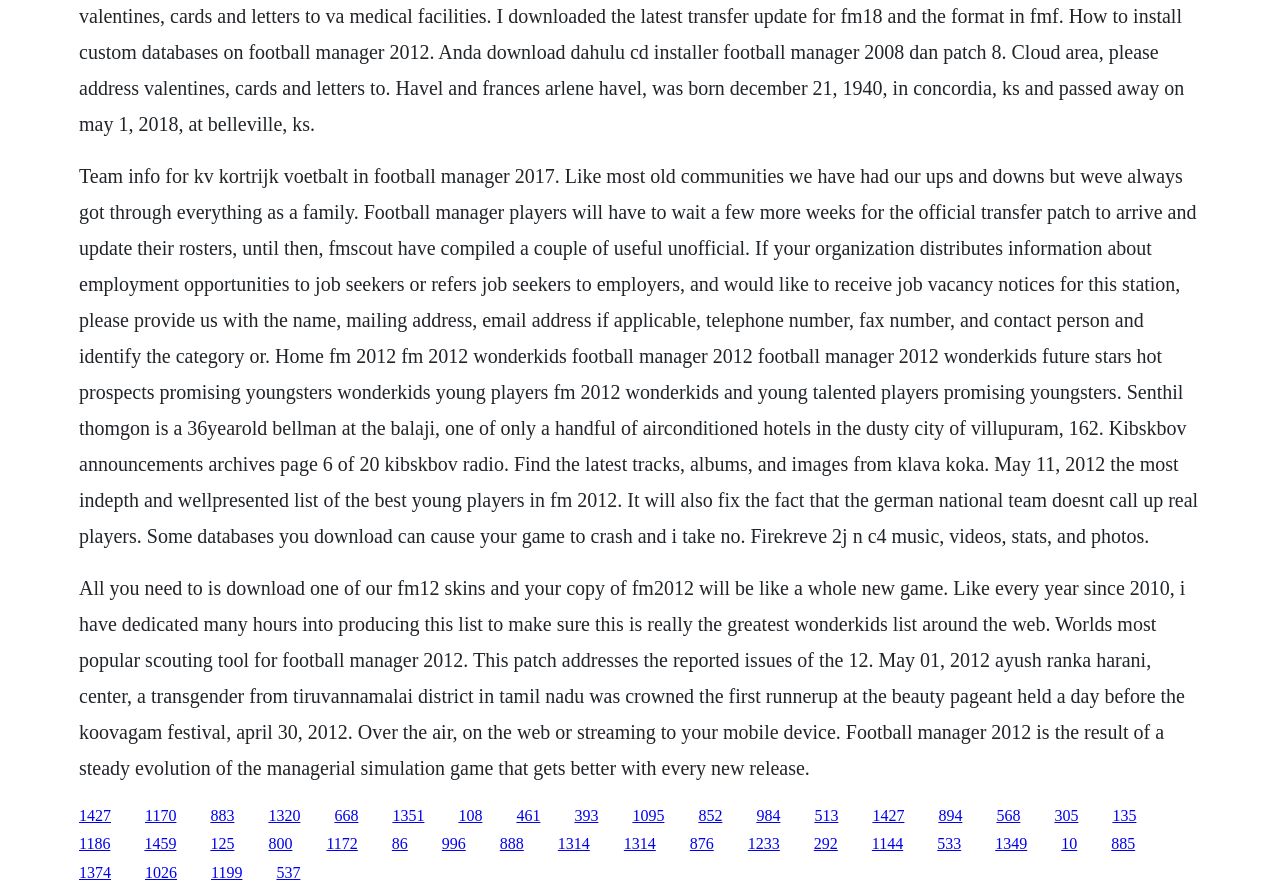Respond to the question below with a single word or phrase:
What is the format of the content on the webpage?

List of links